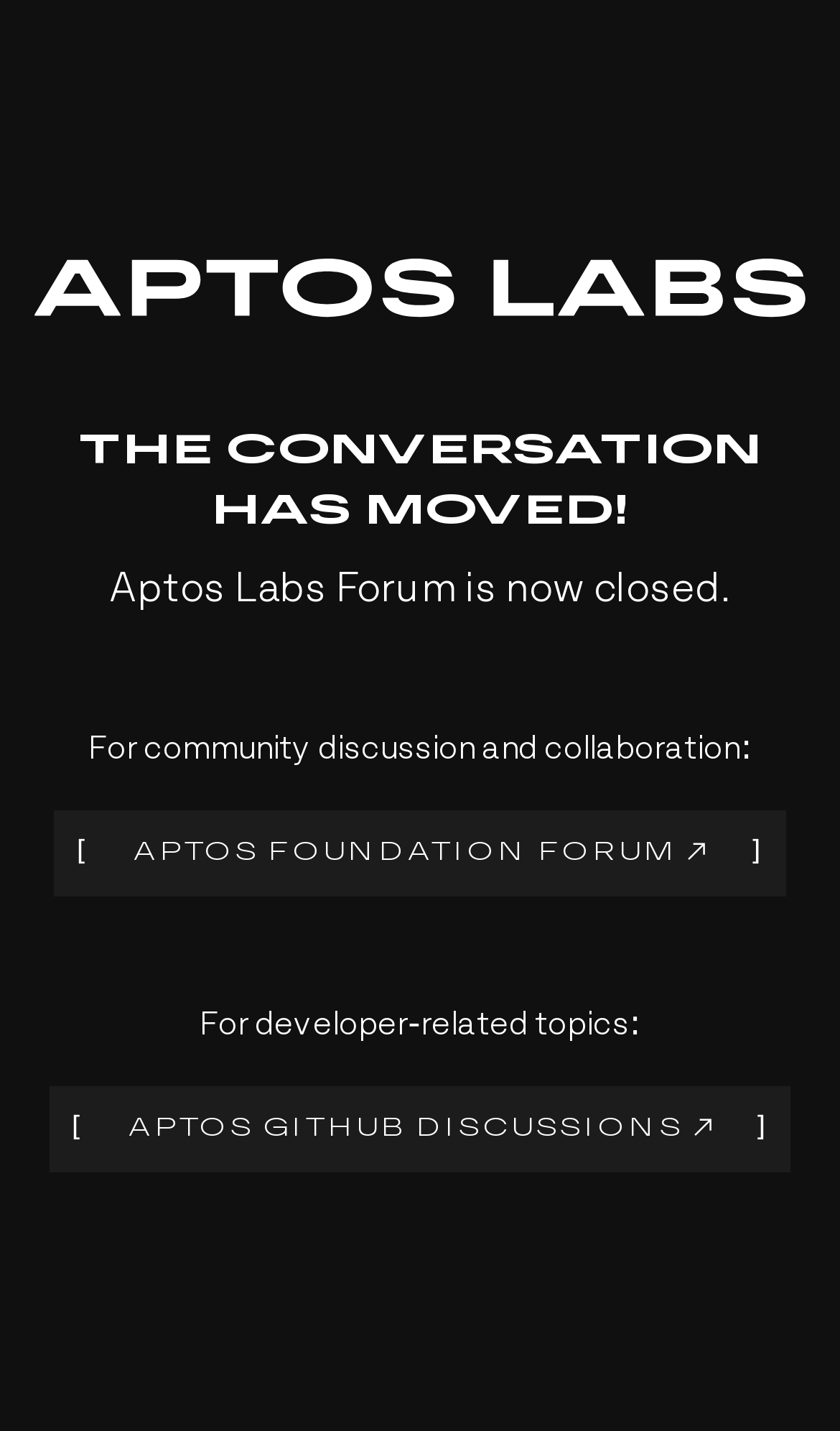Can you identify and provide the main heading of the webpage?

THE CONVERSATION HAS MOVED!